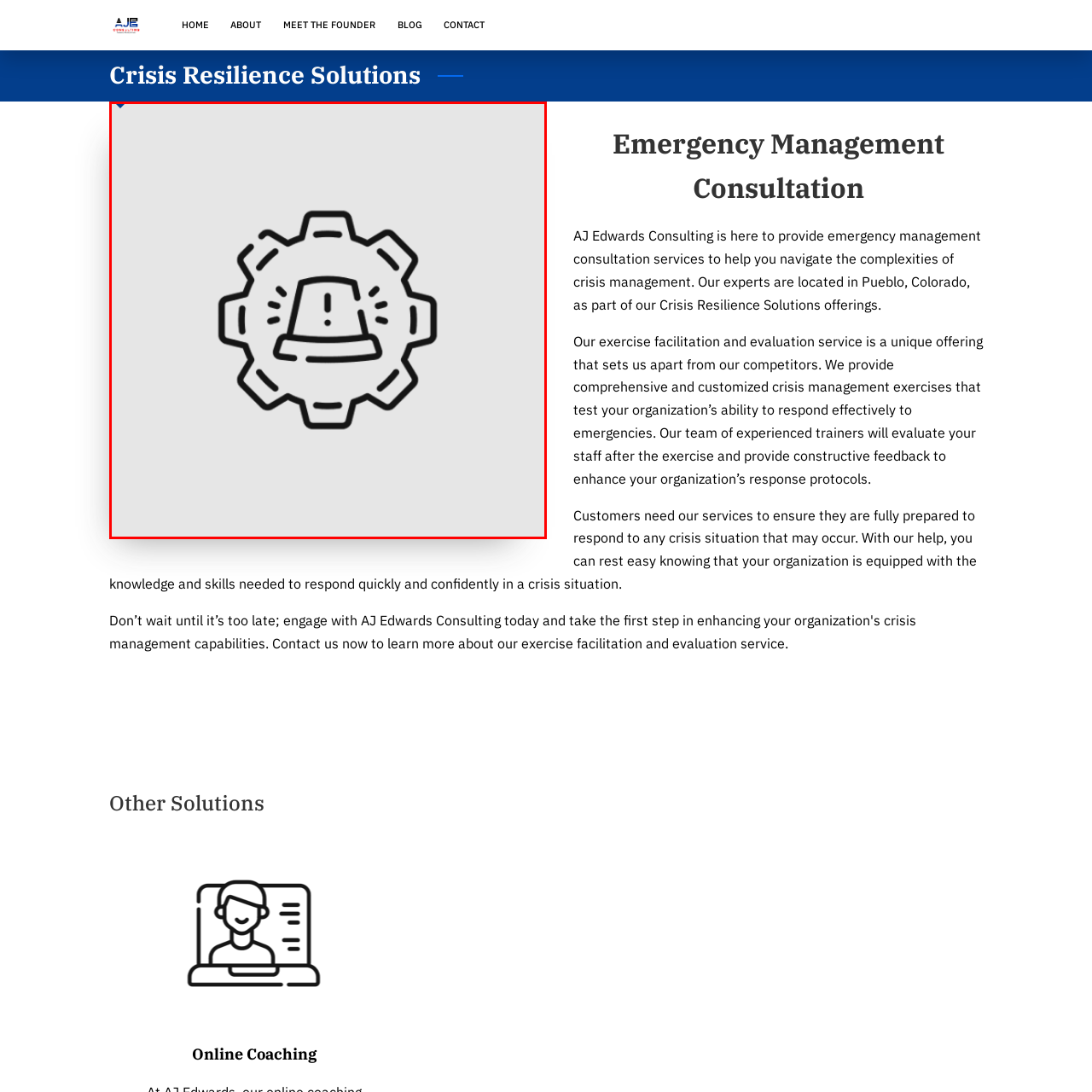Refer to the image within the red box and answer the question concisely with a single word or phrase: What does the icon represent?

AJ Edwards Consulting